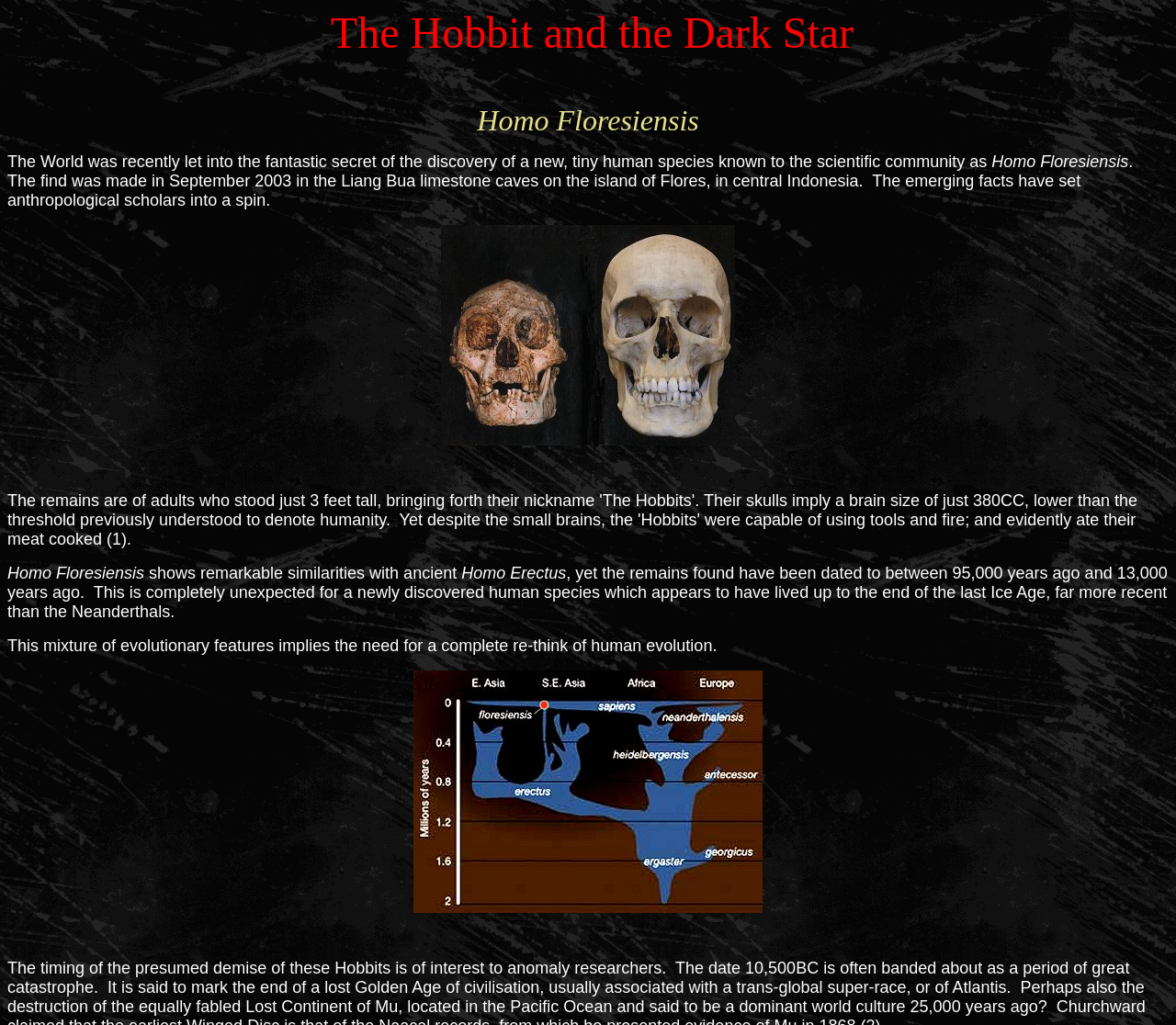Where was Homo Floresiensis discovered?
Respond with a short answer, either a single word or a phrase, based on the image.

Liang Bua limestone caves, Flores, Indonesia